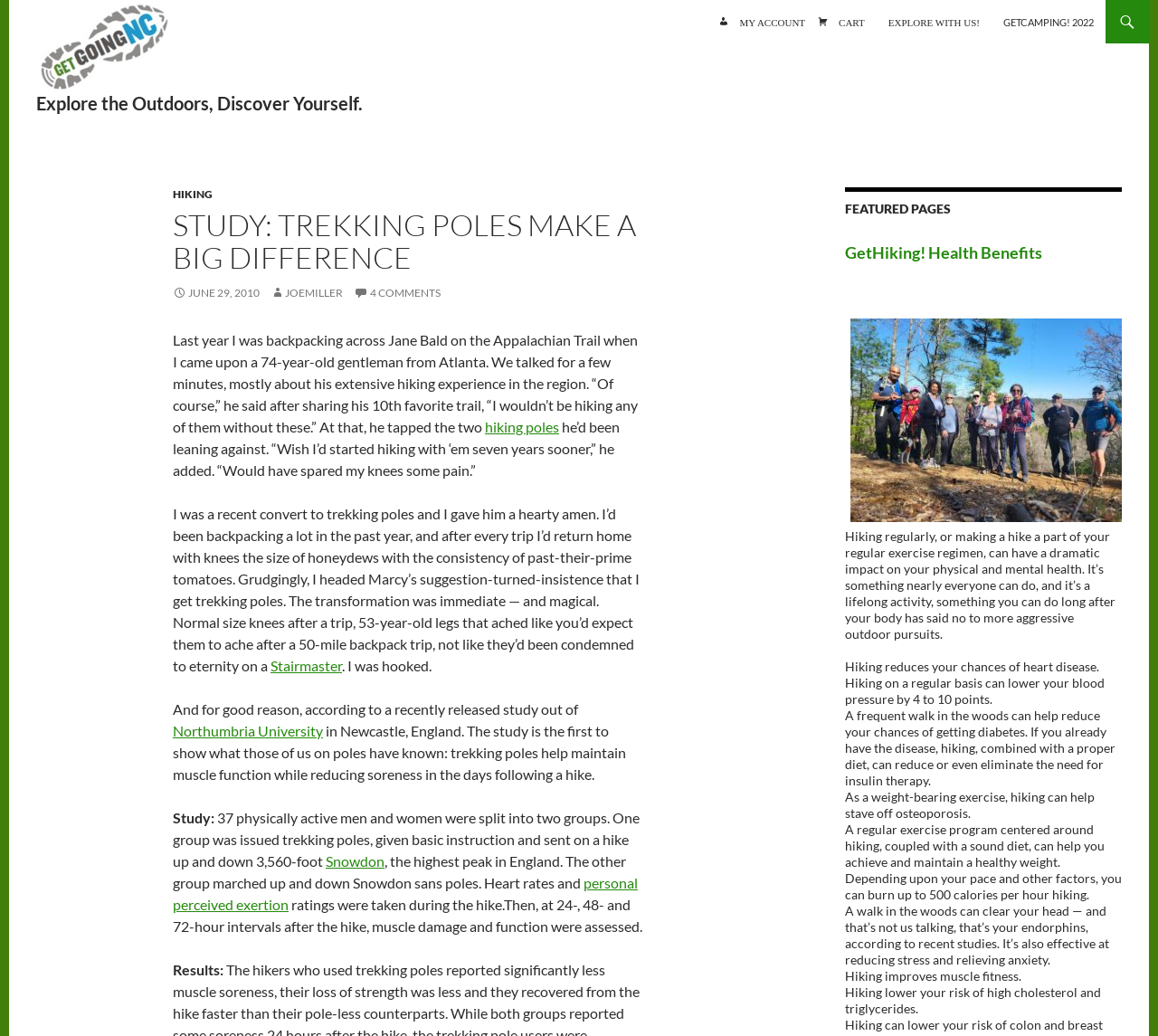Locate the bounding box coordinates for the element described below: "June 29, 2010". The coordinates must be four float values between 0 and 1, formatted as [left, top, right, bottom].

[0.149, 0.276, 0.224, 0.289]